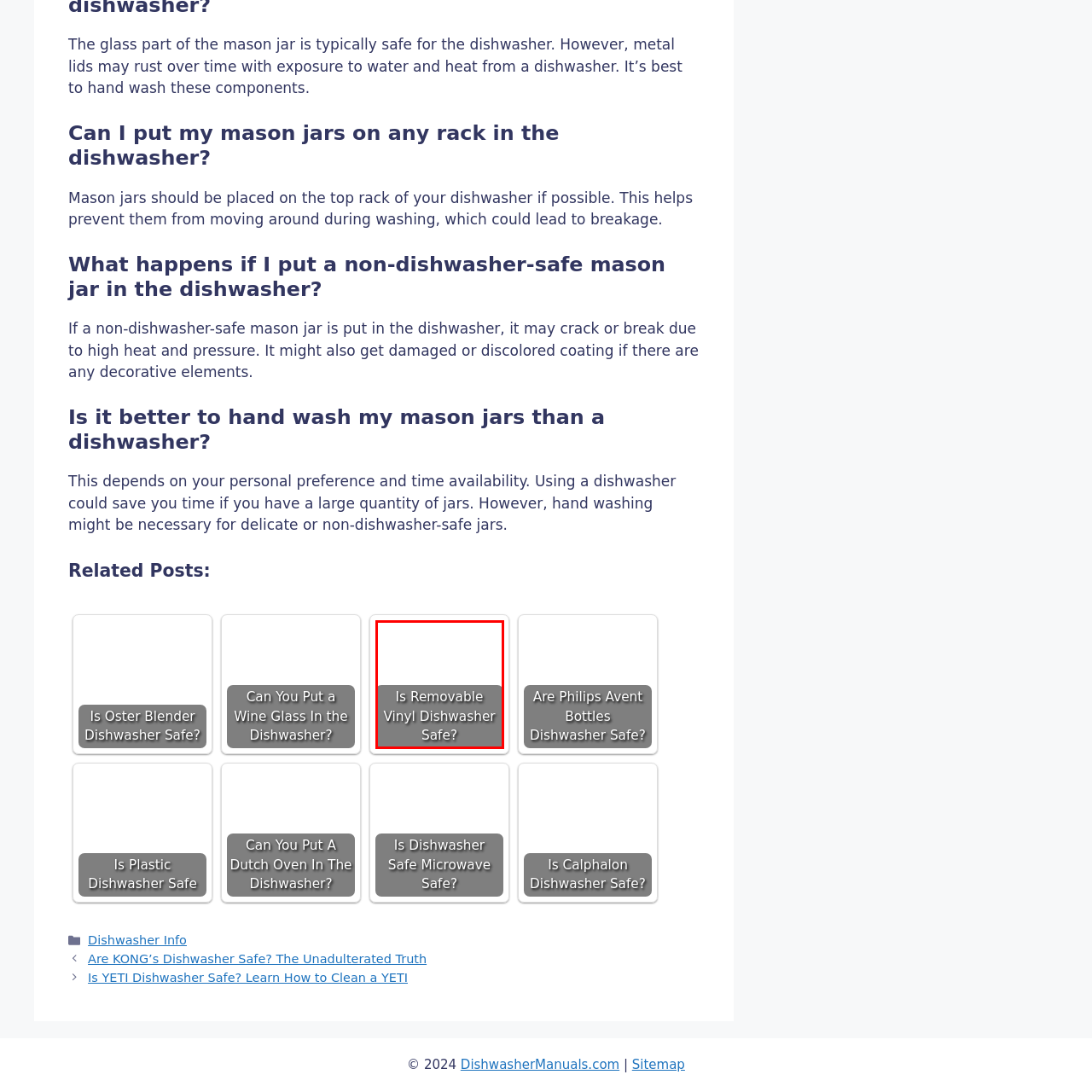Generate an in-depth caption for the image segment highlighted with a red box.

The image features a button with the text "Is Removable Vinyl Dishwasher Safe?" displayed prominently. This element highlights a common inquiry for those considering the convenience of using a dishwasher for cleaning removable vinyl items. The button is designed to attract attention and prompt users to click for more information, emphasizing the practical aspects of dishwasher safety regarding vinyl materials. This context is particularly relevant for readers interested in maintaining their kitchenware while ensuring they follow safe cleaning practices.